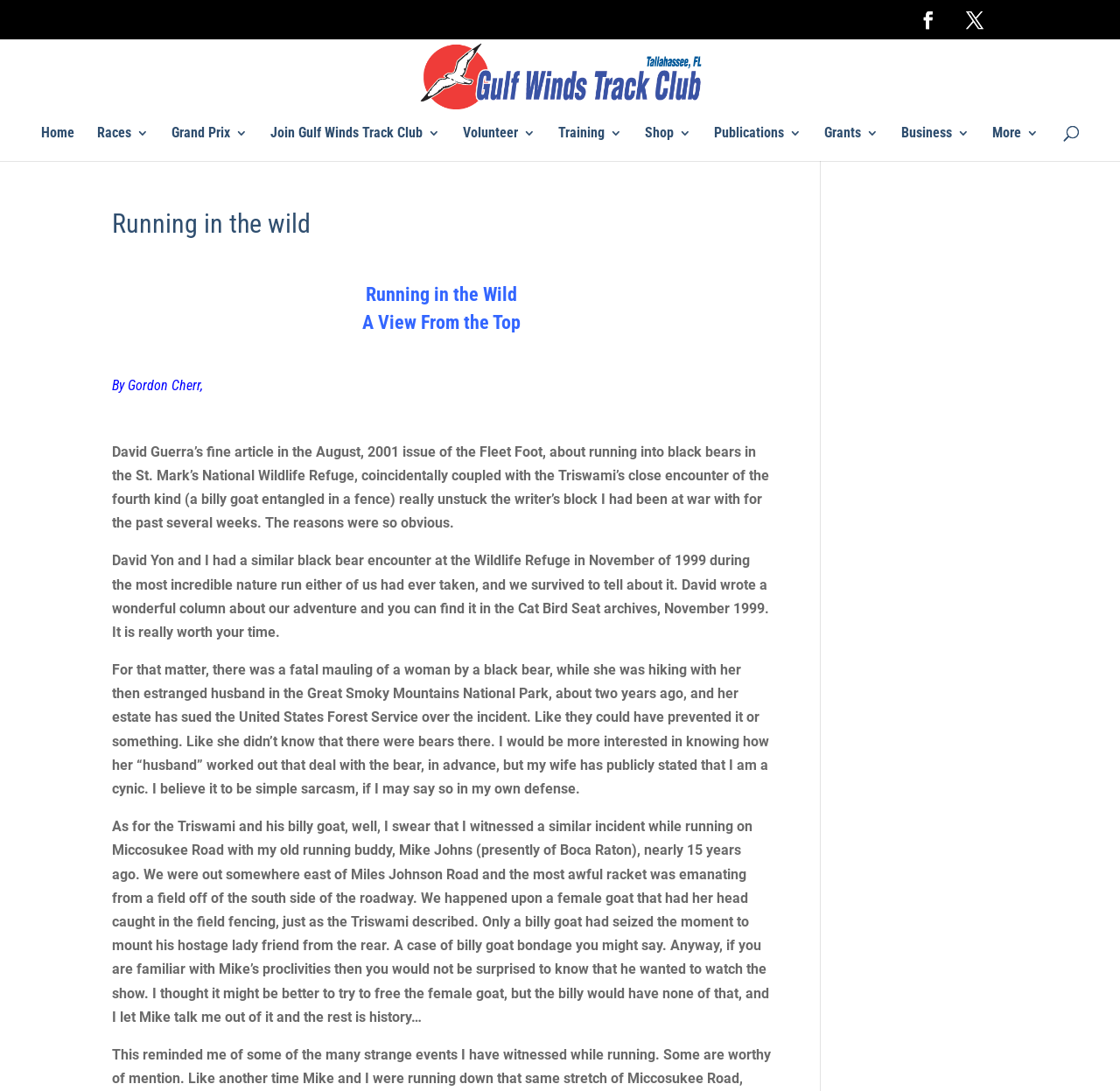Locate the bounding box coordinates of the element's region that should be clicked to carry out the following instruction: "Explore the Grand Prix 3 link". The coordinates need to be four float numbers between 0 and 1, i.e., [left, top, right, bottom].

[0.153, 0.116, 0.221, 0.139]